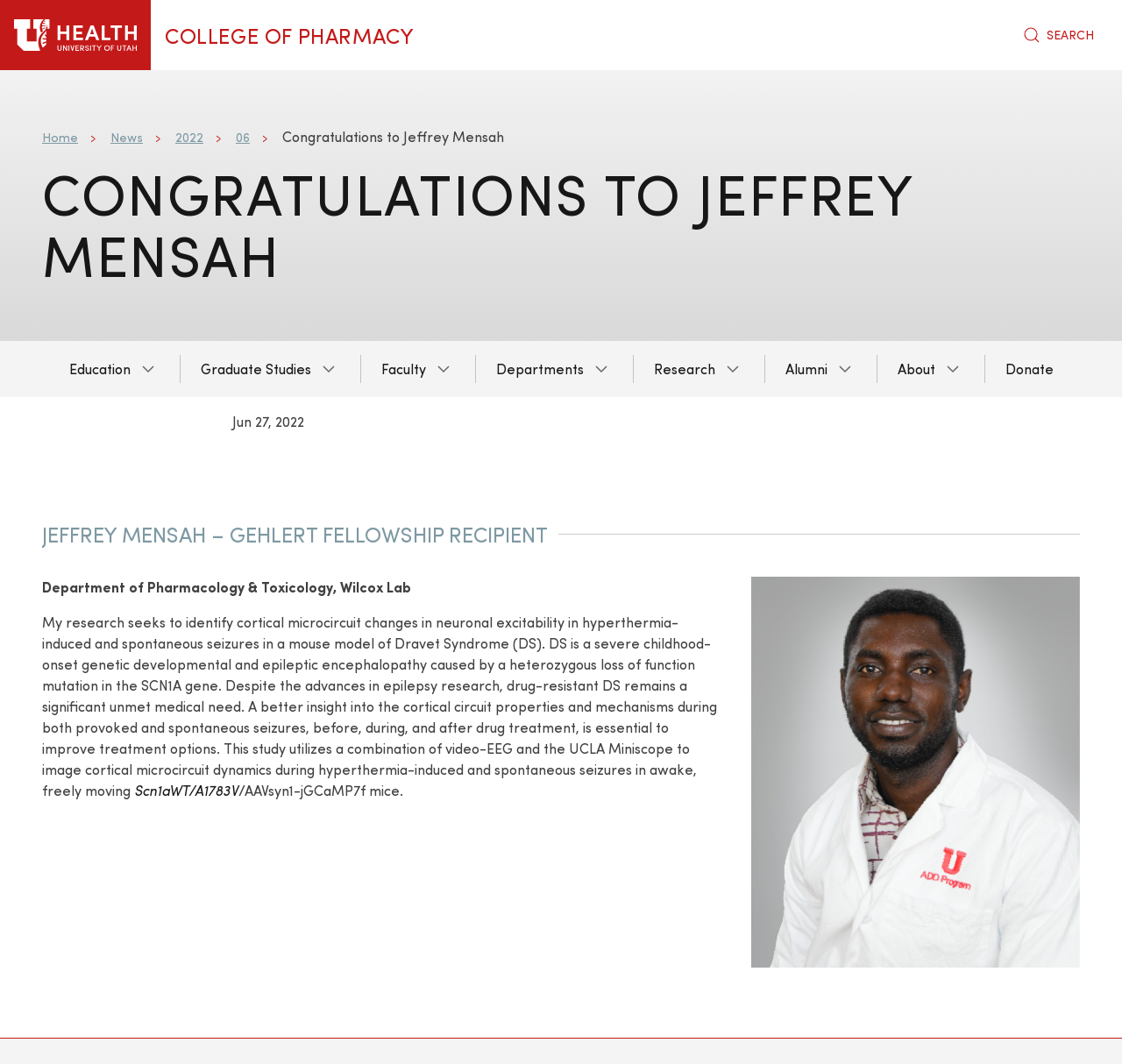Identify the bounding box for the UI element described as: "parent_node: COLLEGE OF PHARMACY title="Home"". The coordinates should be four float numbers between 0 and 1, i.e., [left, top, right, bottom].

[0.0, 0.0, 0.134, 0.066]